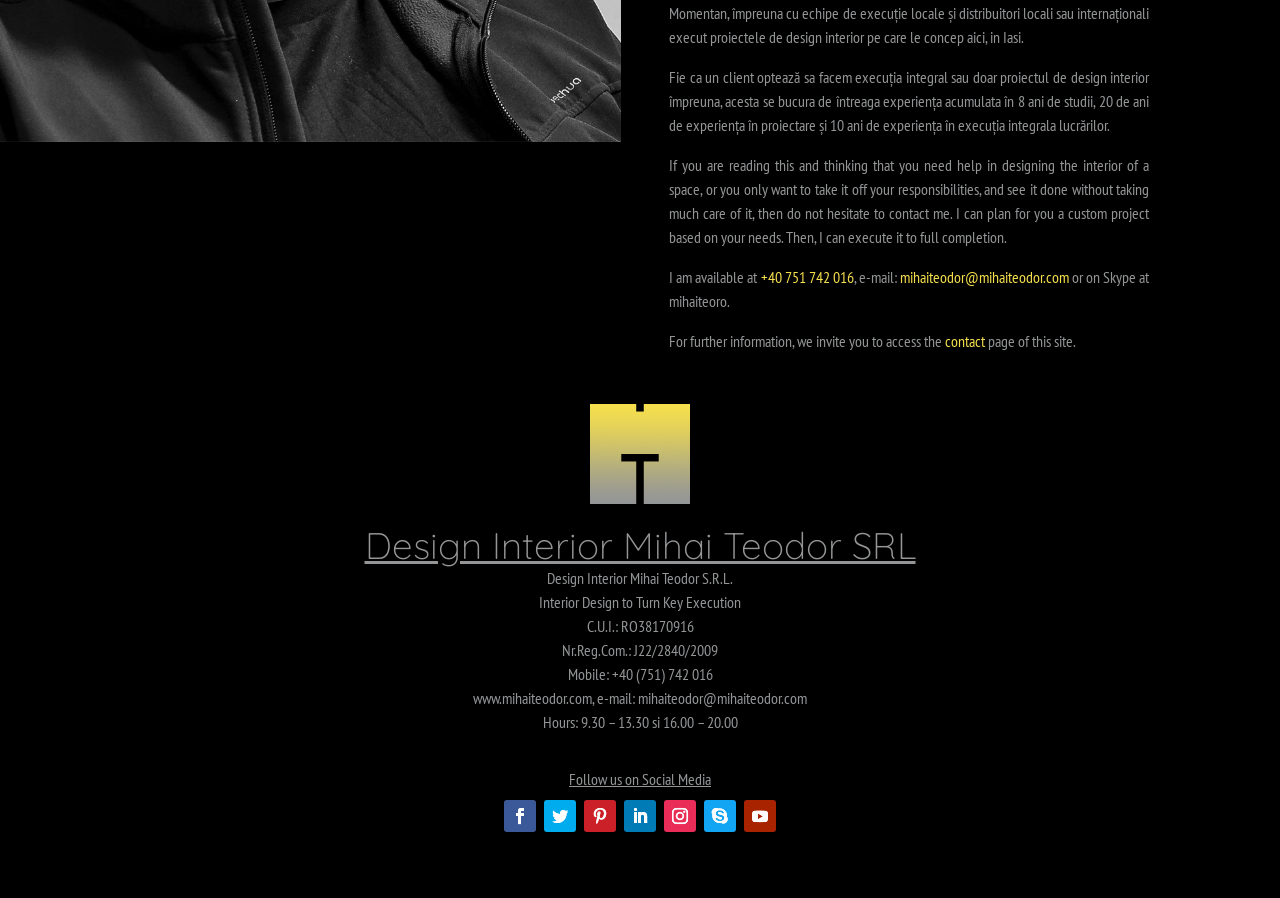Give the bounding box coordinates for the element described by: "+40 751 742 016".

[0.594, 0.297, 0.667, 0.32]